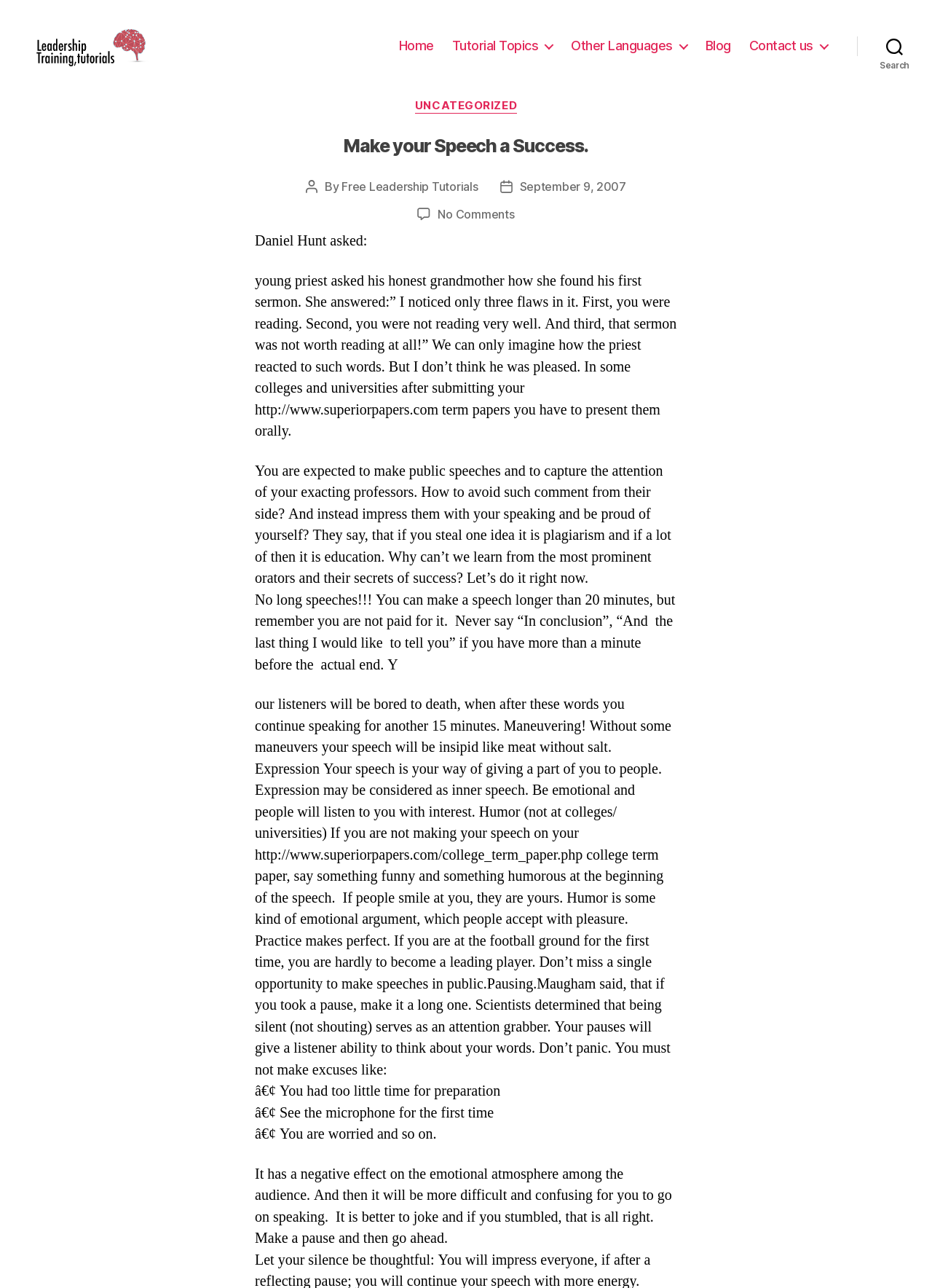Locate the bounding box coordinates of the area to click to fulfill this instruction: "Click on the 'Tutorial Topics' link". The bounding box should be presented as four float numbers between 0 and 1, in the order [left, top, right, bottom].

[0.485, 0.03, 0.593, 0.042]